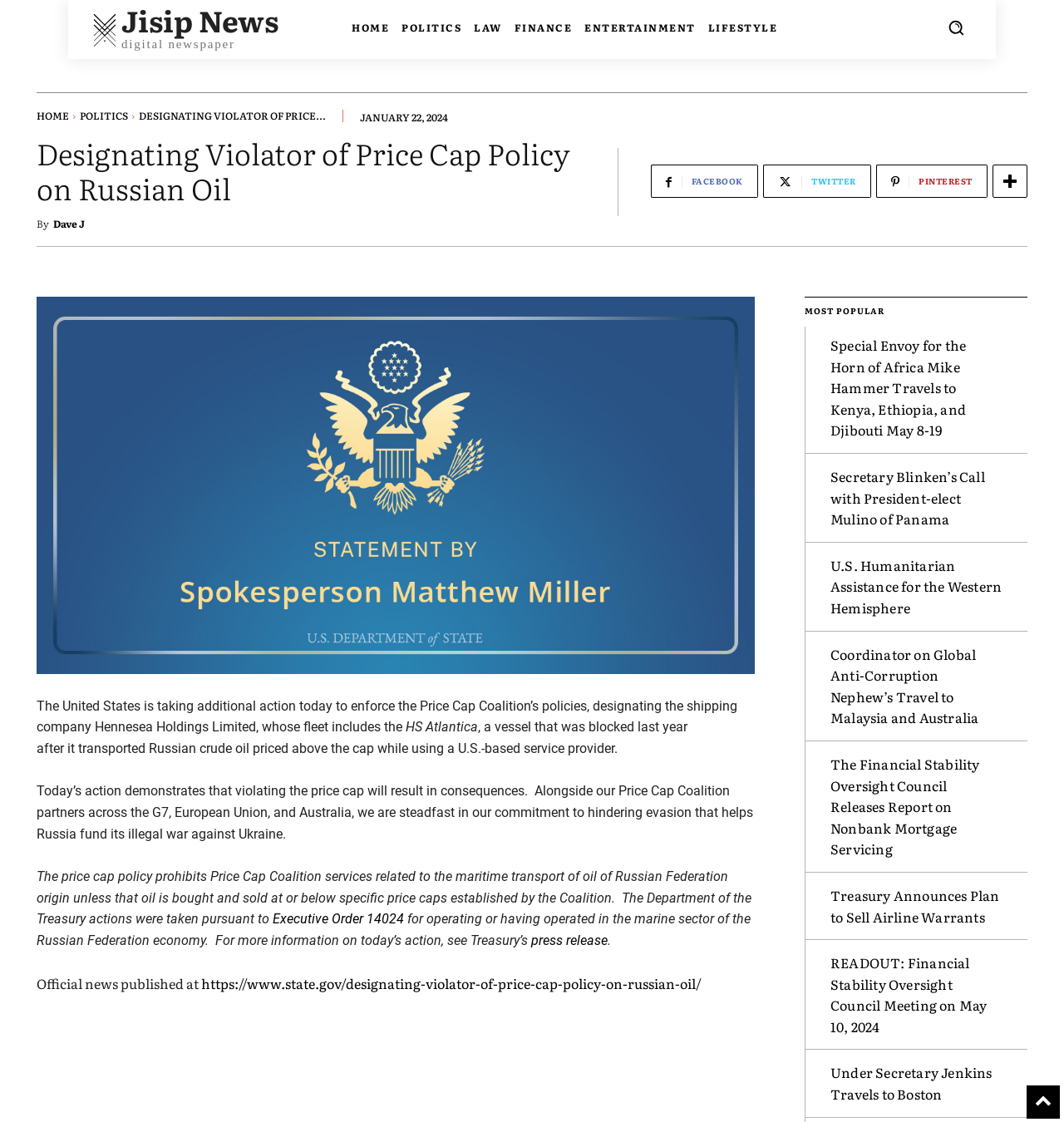Explain the webpage's layout and main content in detail.

This webpage is a news article from JISIP NEWS, a digital newspaper. At the top, there is a navigation bar with links to different sections, including HOME, POLITICS, LAW, FINANCE, ENTERTAINMENT, and LIFESTYLE. On the right side of the navigation bar, there is a search button.

Below the navigation bar, there is a heading that reads "Designating Violator of Price Cap Policy on Russian Oil". Next to the heading, there is a time stamp indicating the date of the article, January 22, 2024. The author of the article, Dave J, is credited below the heading.

The main content of the article is divided into several paragraphs. The first paragraph explains that the United States is taking action to enforce the Price Cap Coalition's policies, designating the shipping company Hennesea Holdings Limited, whose fleet includes the HS Atlantica, a vessel that was blocked last year after transporting Russian crude oil priced above the cap.

The article continues to explain the consequences of violating the price cap and the commitment of the United States and its partners to hindering evasion that helps Russia fund its illegal war against Ukraine. There are also links to related information, including an Executive Order and a press release.

On the right side of the page, there is a section titled "MOST POPULAR" that lists several news articles, including "Special Envoy for the Horn of Africa Mike Hammer Travels to Kenya, Ethiopia, and Djibouti May 8-19", "Secretary Blinken’s Call with President-elect Mulino of Panama", and others. Each article has a heading and a link to the full article.

At the bottom of the page, there is a footer section that includes a link to the official news published at the State Department's website.